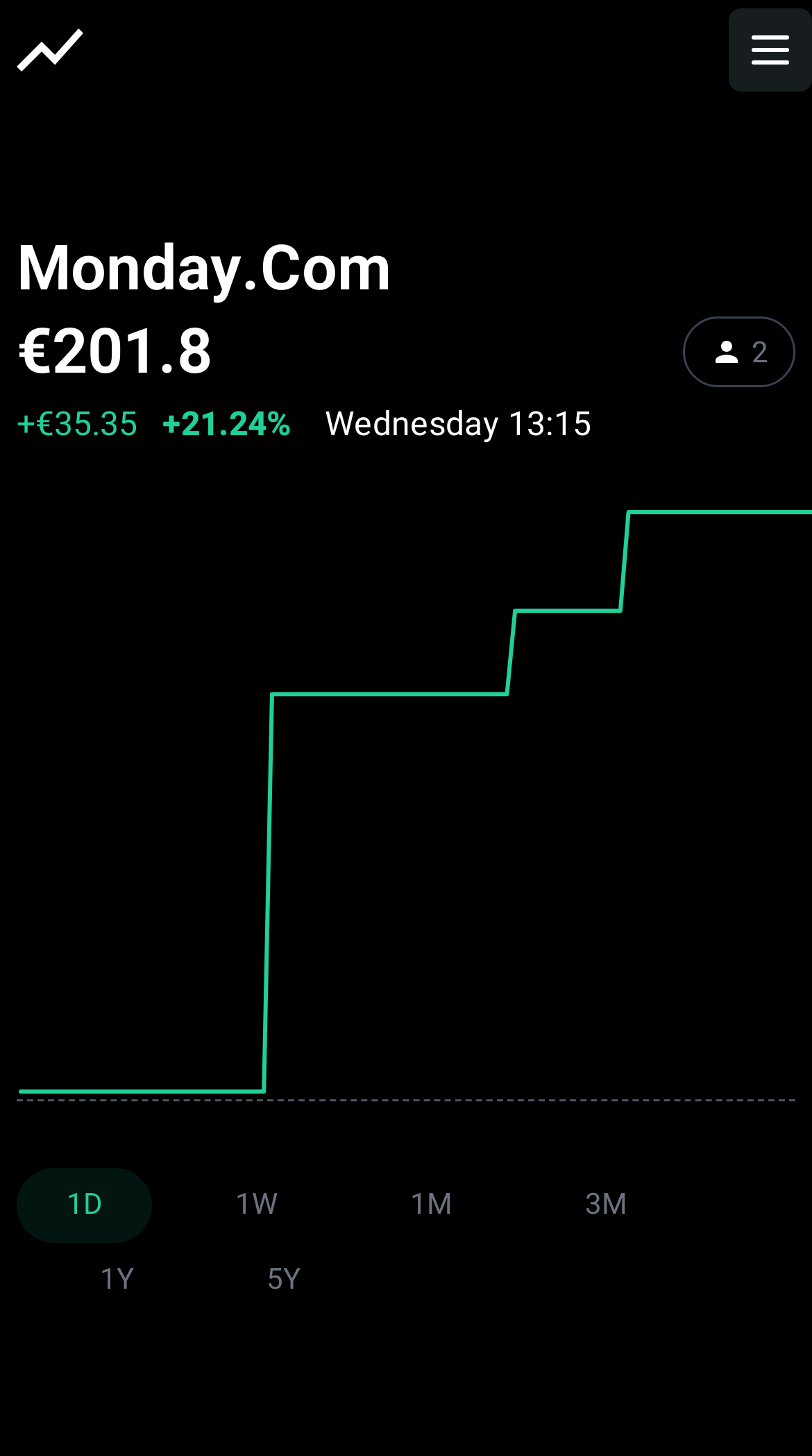Please provide a one-word or short phrase answer to the question:
What is the percentage change in the stock price?

+21.24%